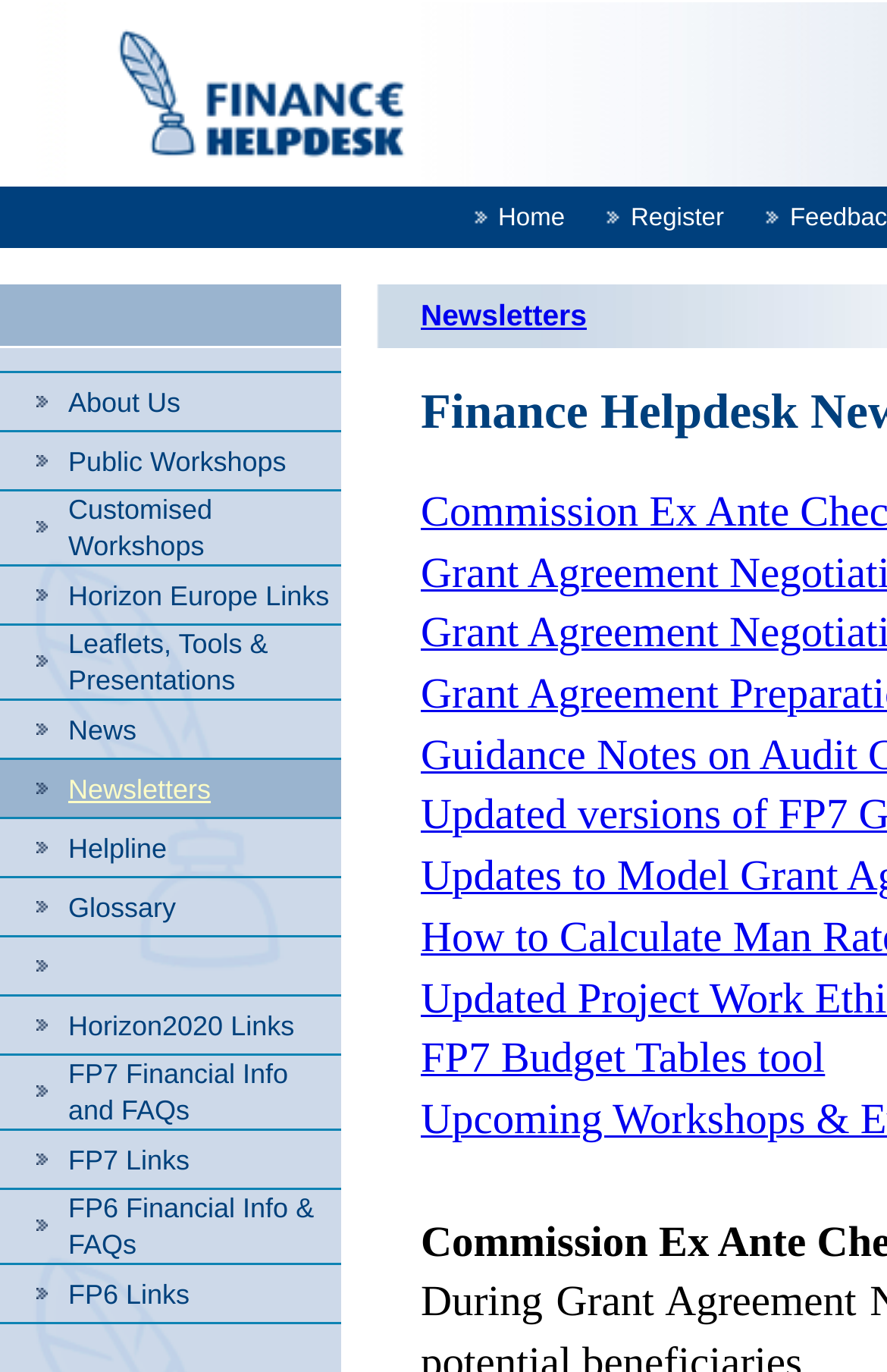Determine the bounding box coordinates for the clickable element required to fulfill the instruction: "Click the Public Workshops link". Provide the coordinates as four float numbers between 0 and 1, i.e., [left, top, right, bottom].

[0.077, 0.324, 0.323, 0.347]